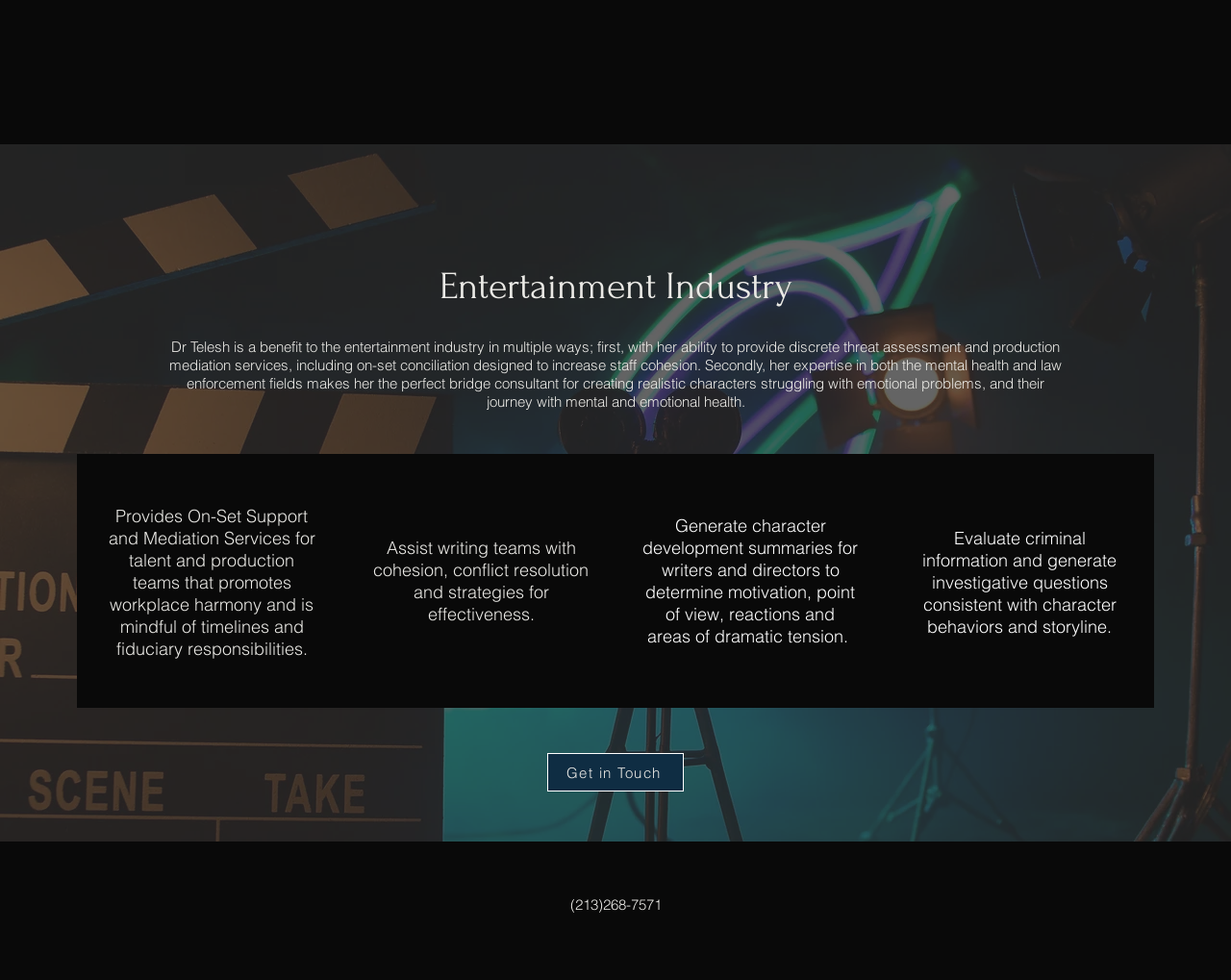What is the purpose of Dr. Telesh's on-set conciliation services?
Give a comprehensive and detailed explanation for the question.

According to the webpage, Dr. Telesh's on-set conciliation services are designed to increase staff cohesion. This information is mentioned in the StaticText element with the text 'Dr Telesh is a benefit to the entertainment industry in multiple ways; first, with her ability to provide discrete threat assessment and production mediation services, including on-set conciliation designed to increase staff cohesion'.